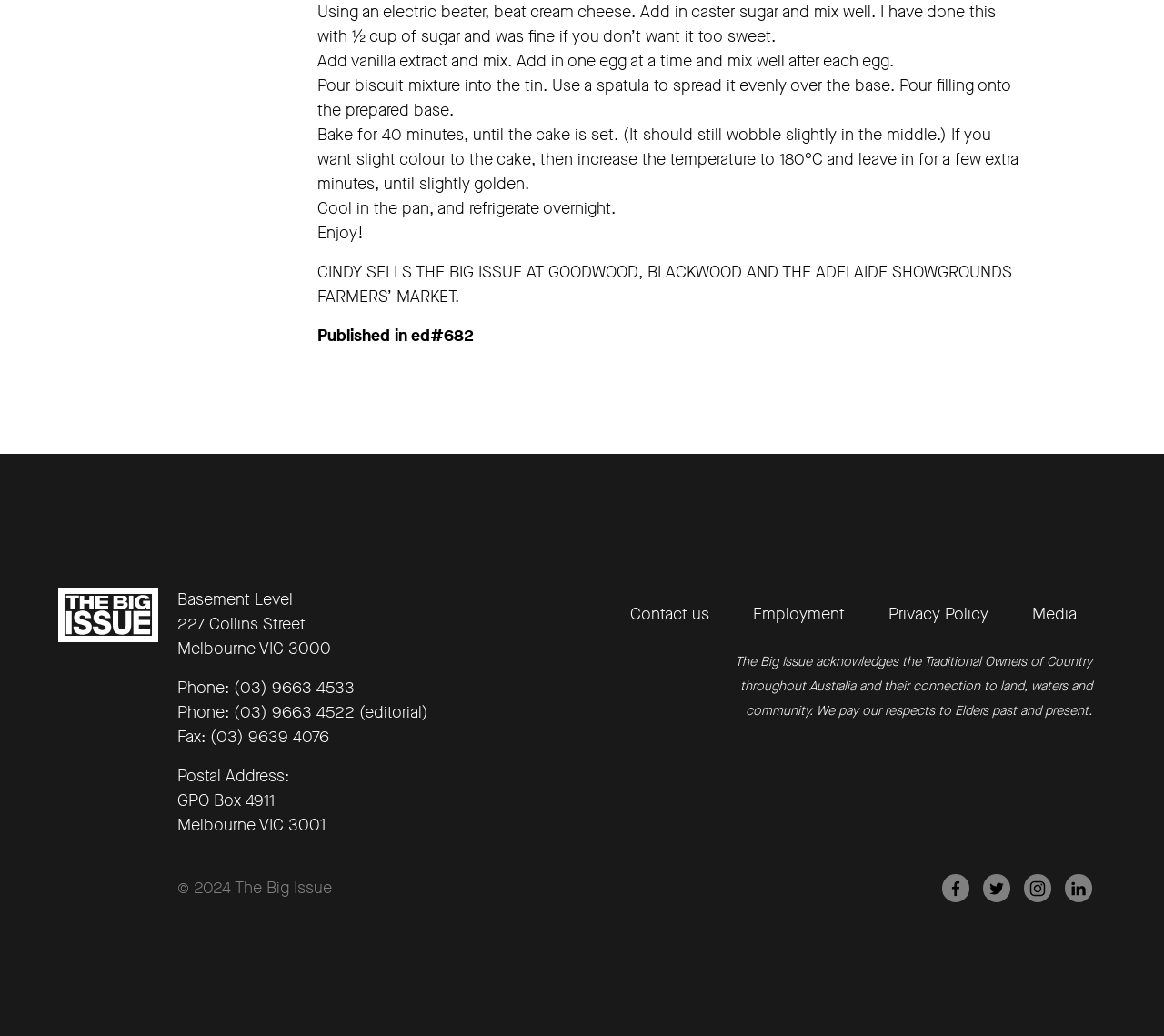Refer to the image and provide an in-depth answer to the question: 
What is the temperature for baking the cake?

The answer can be found in the fourth StaticText element, which provides the baking instructions. It states that if you want a slight color to the cake, then increase the temperature to 180°C and leave it in for a few extra minutes, until slightly golden.